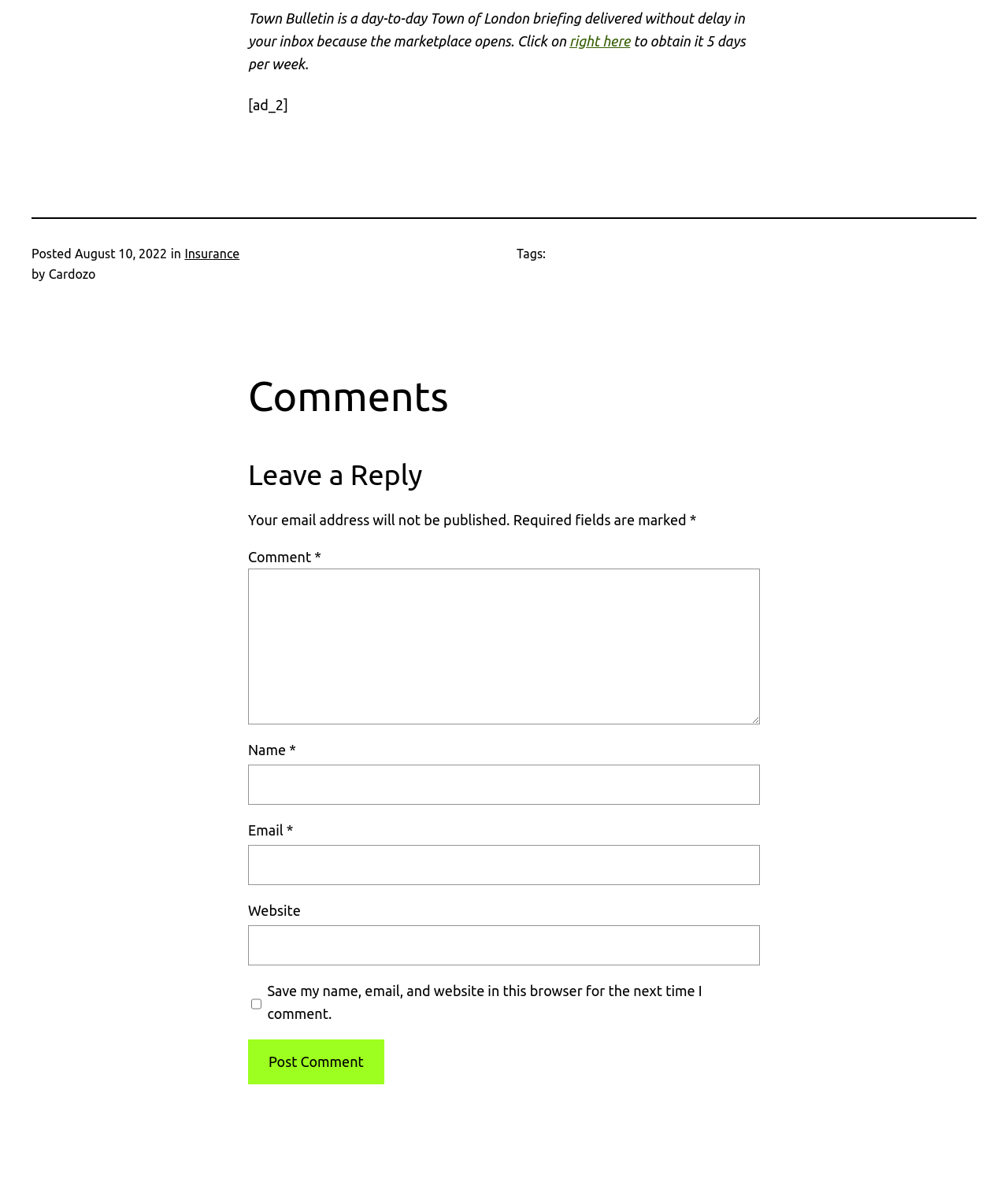Find the bounding box coordinates for the HTML element described as: "right here". The coordinates should consist of four float values between 0 and 1, i.e., [left, top, right, bottom].

[0.565, 0.027, 0.625, 0.04]